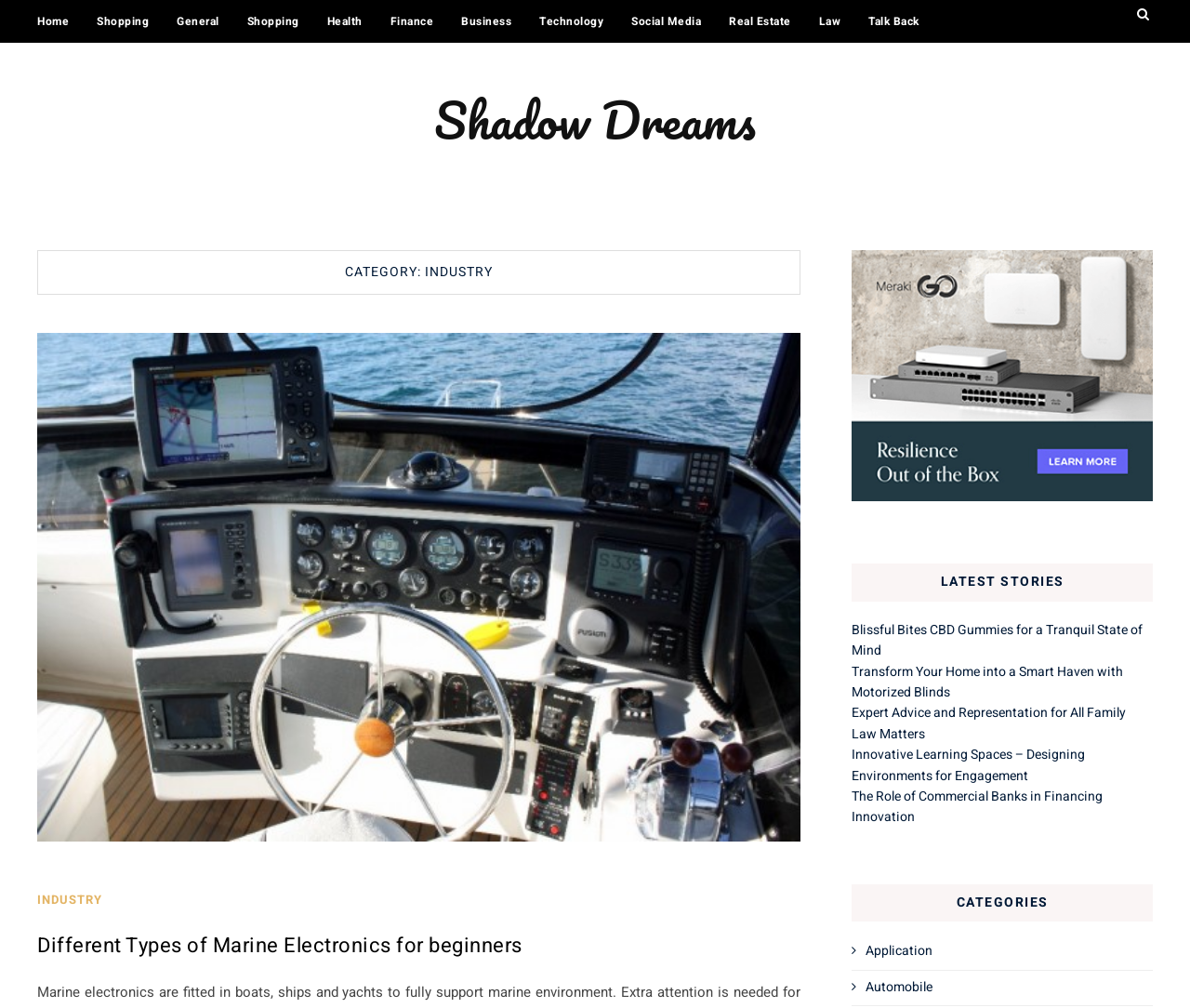Please provide a comprehensive response to the question based on the details in the image: What is the name of the website?

I looked at the heading at the top of the page, which says 'Shadow Dreams', and also noticed that the same text is used as a link.